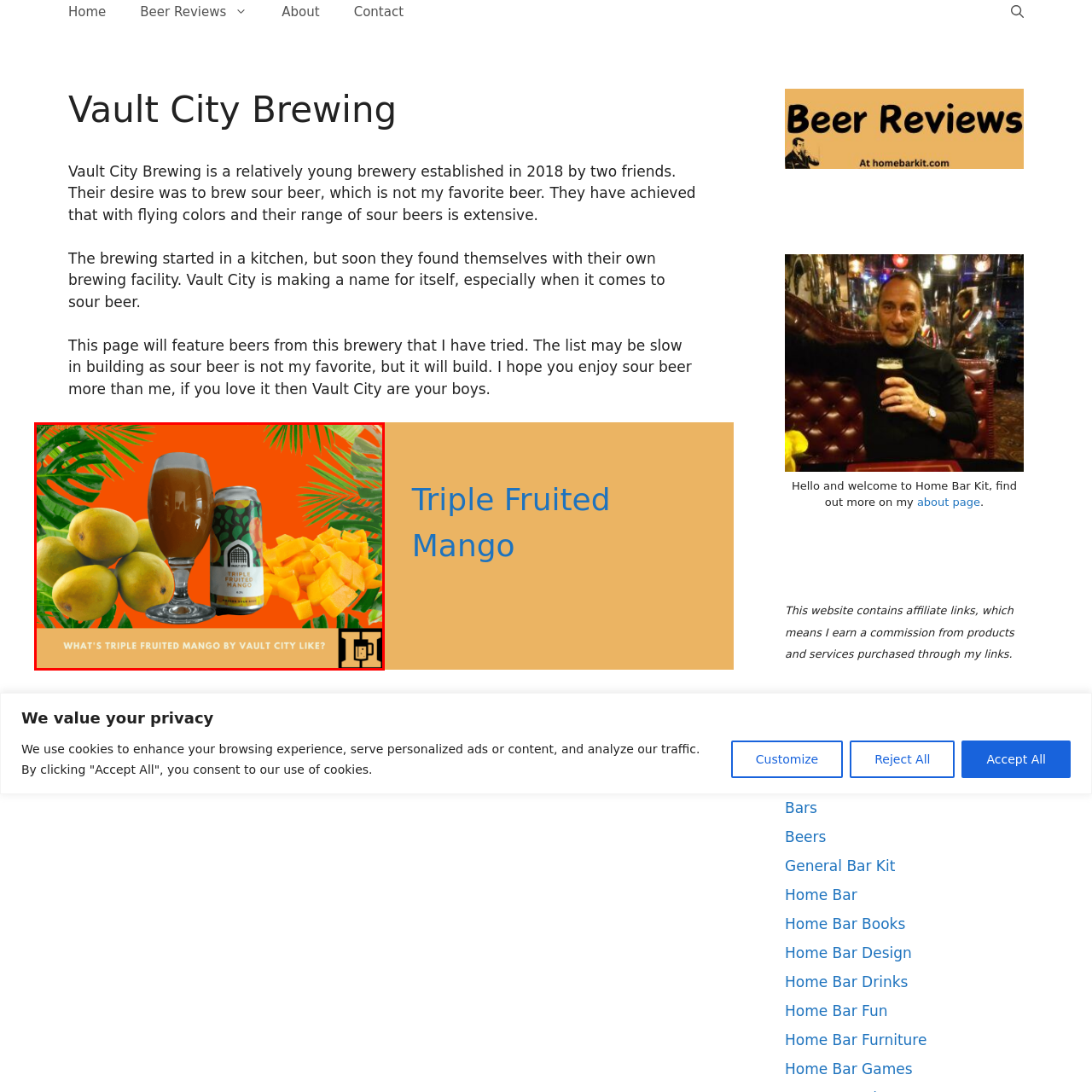What is the background of the image? Study the image bordered by the red bounding box and answer briefly using a single word or a phrase.

Lush green palm leaves on orange